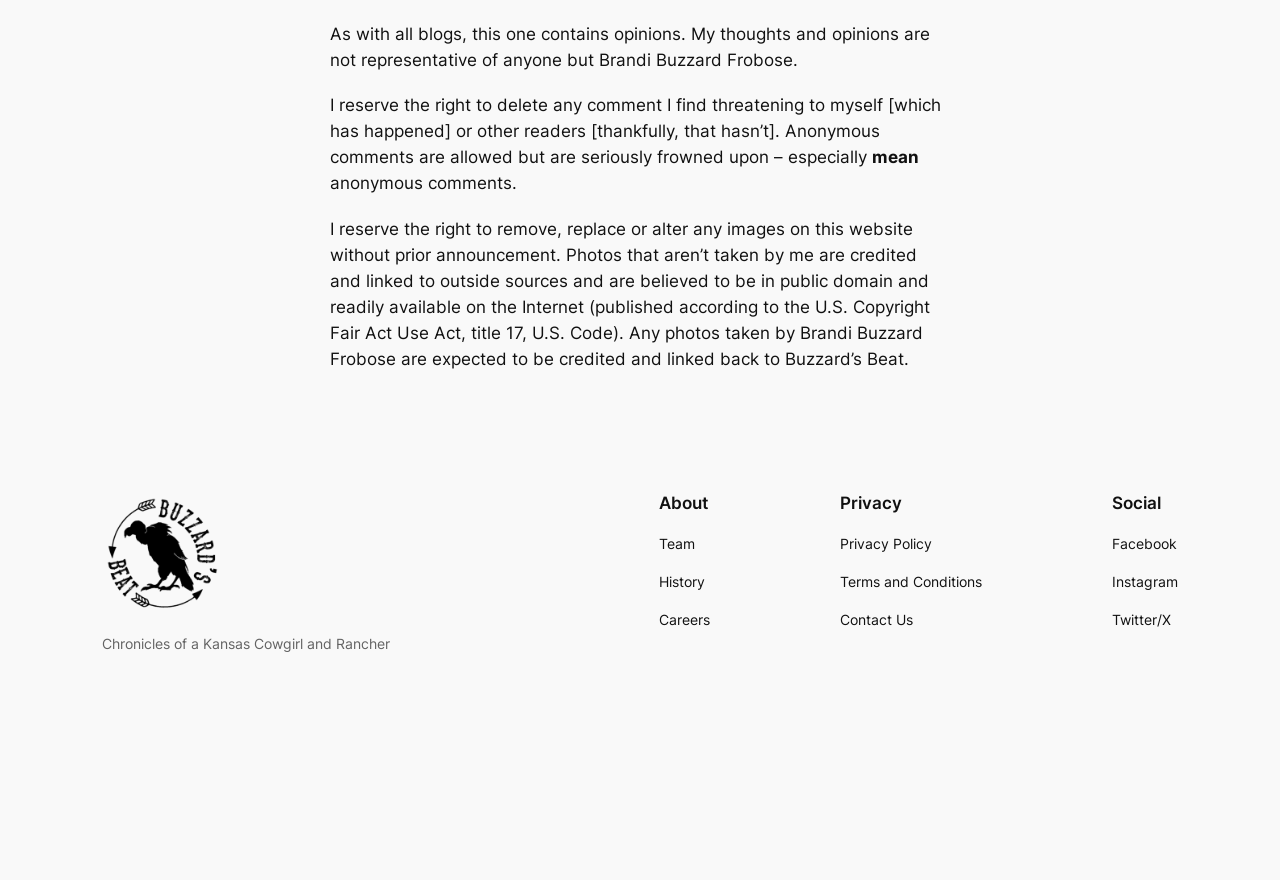Determine the bounding box coordinates of the UI element described below. Use the format (top-left x, top-left y, bottom-right x, bottom-right y) with floating point numbers between 0 and 1: Instagram

[0.868, 0.649, 0.92, 0.674]